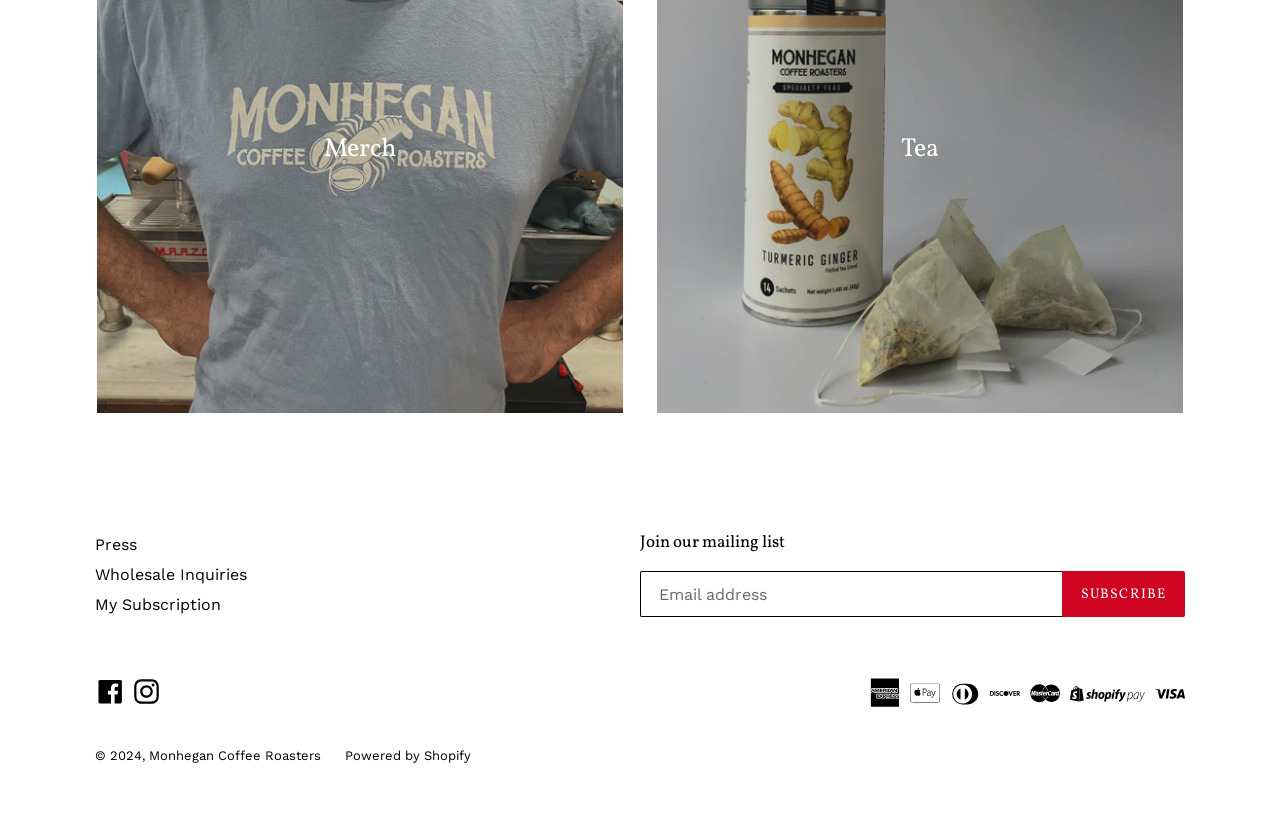Specify the bounding box coordinates for the region that must be clicked to perform the given instruction: "Click the 'Press' link".

[0.074, 0.651, 0.107, 0.674]